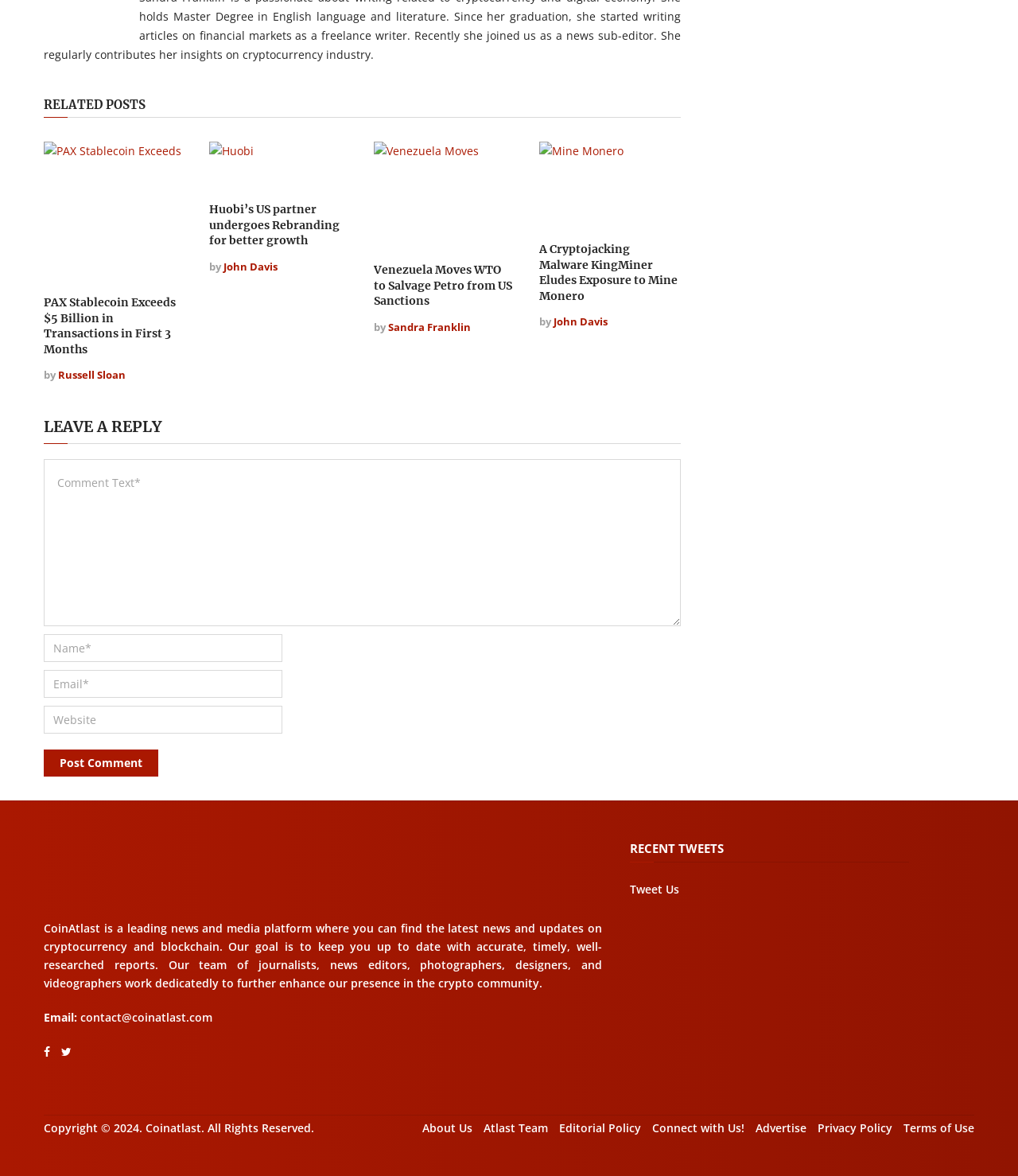Please find the bounding box for the UI element described by: "Advertise".

[0.742, 0.953, 0.792, 0.965]